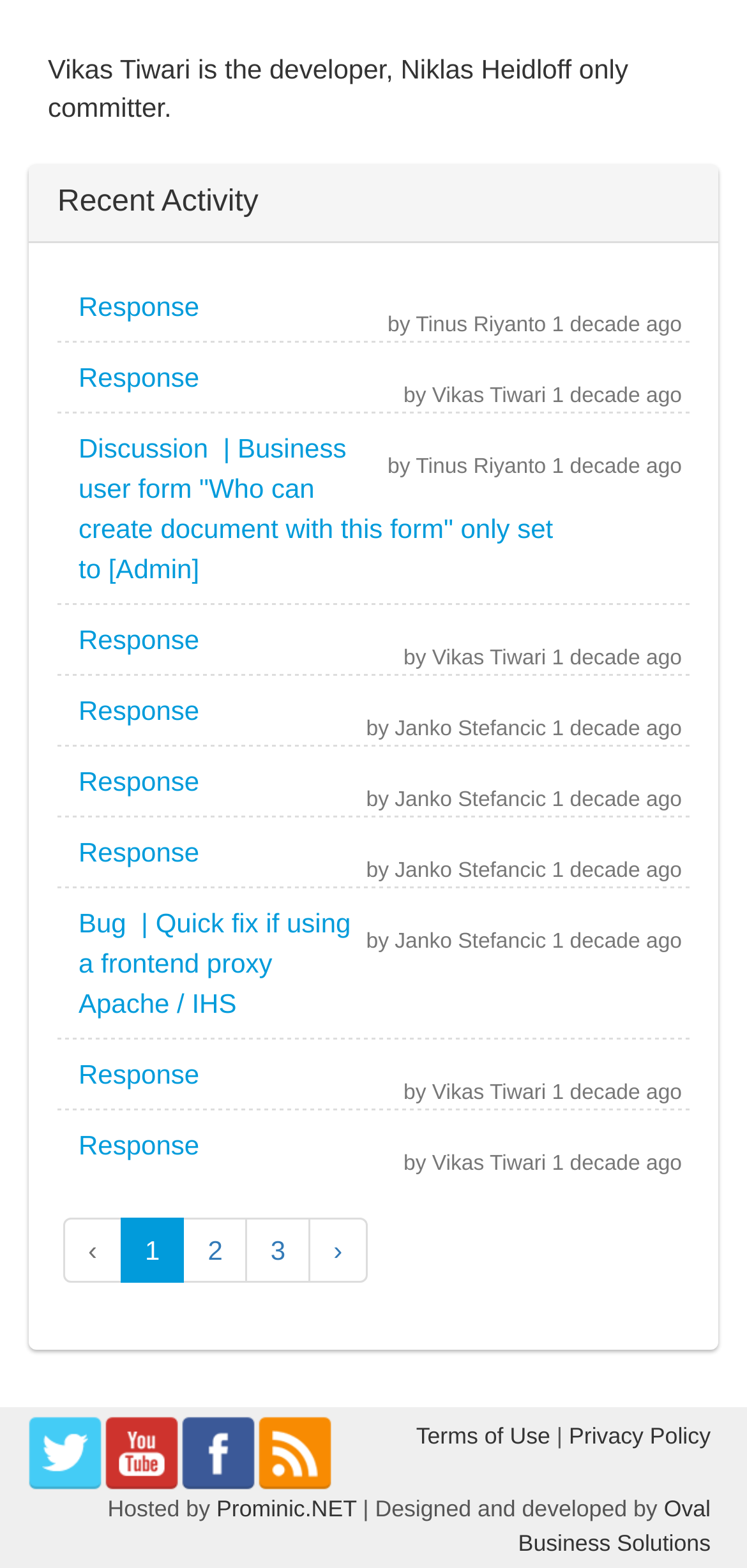Consider the image and give a detailed and elaborate answer to the question: 
Who is the developer?

The answer can be found in the static text at the top of the webpage, which states 'Vikas Tiwari is the developer, Niklas Heidloff only committer.'